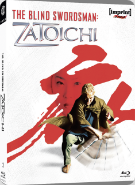What is the title of the film?
Please provide a detailed and comprehensive answer to the question.

The title of the film is elegantly positioned at the top of the Blu-ray cover in bold, stylized lettering, which is 'The Blind Swordsman: Zatoichi'.